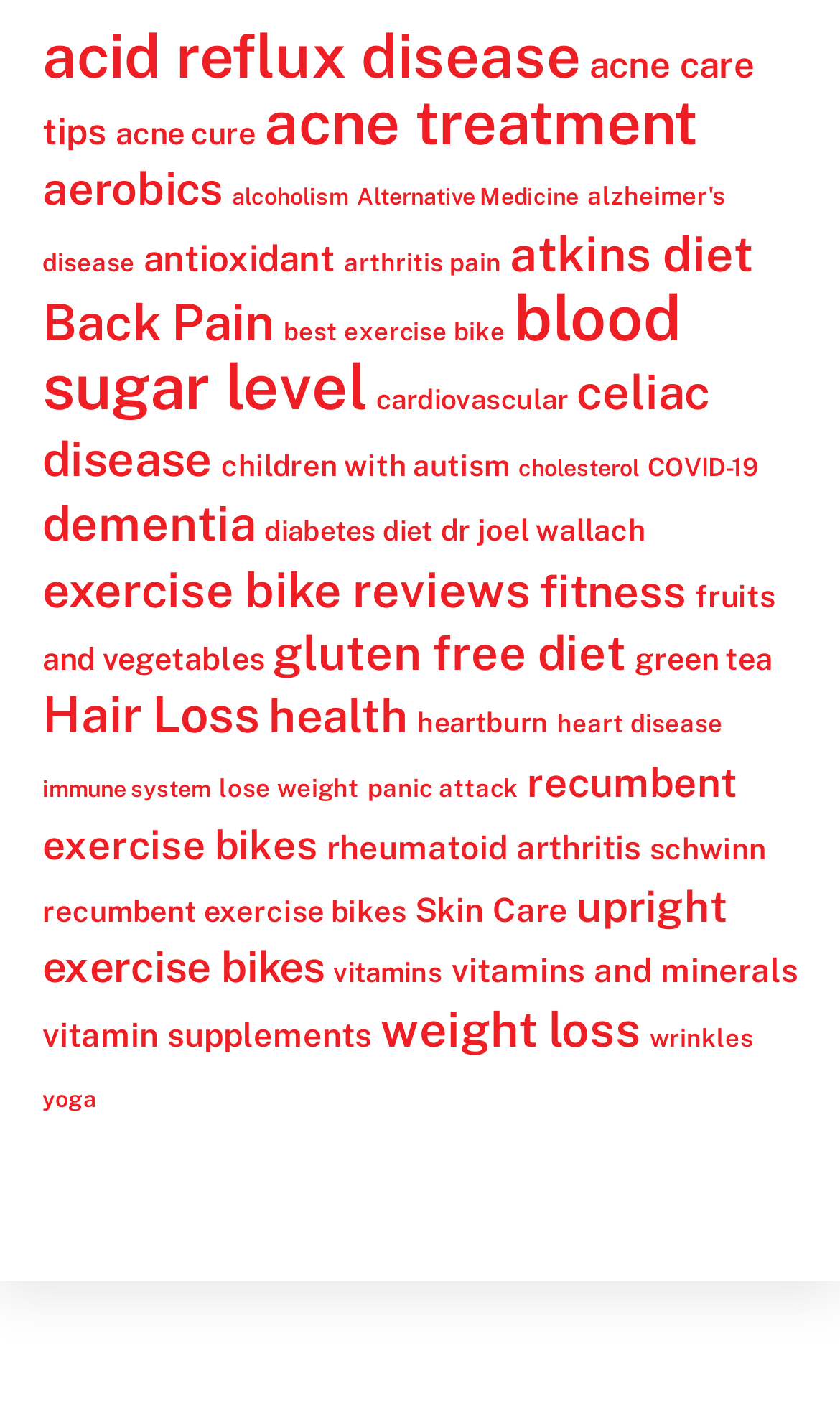Provide the bounding box coordinates of the section that needs to be clicked to accomplish the following instruction: "Read about weight loss."

[0.453, 0.708, 0.763, 0.748]